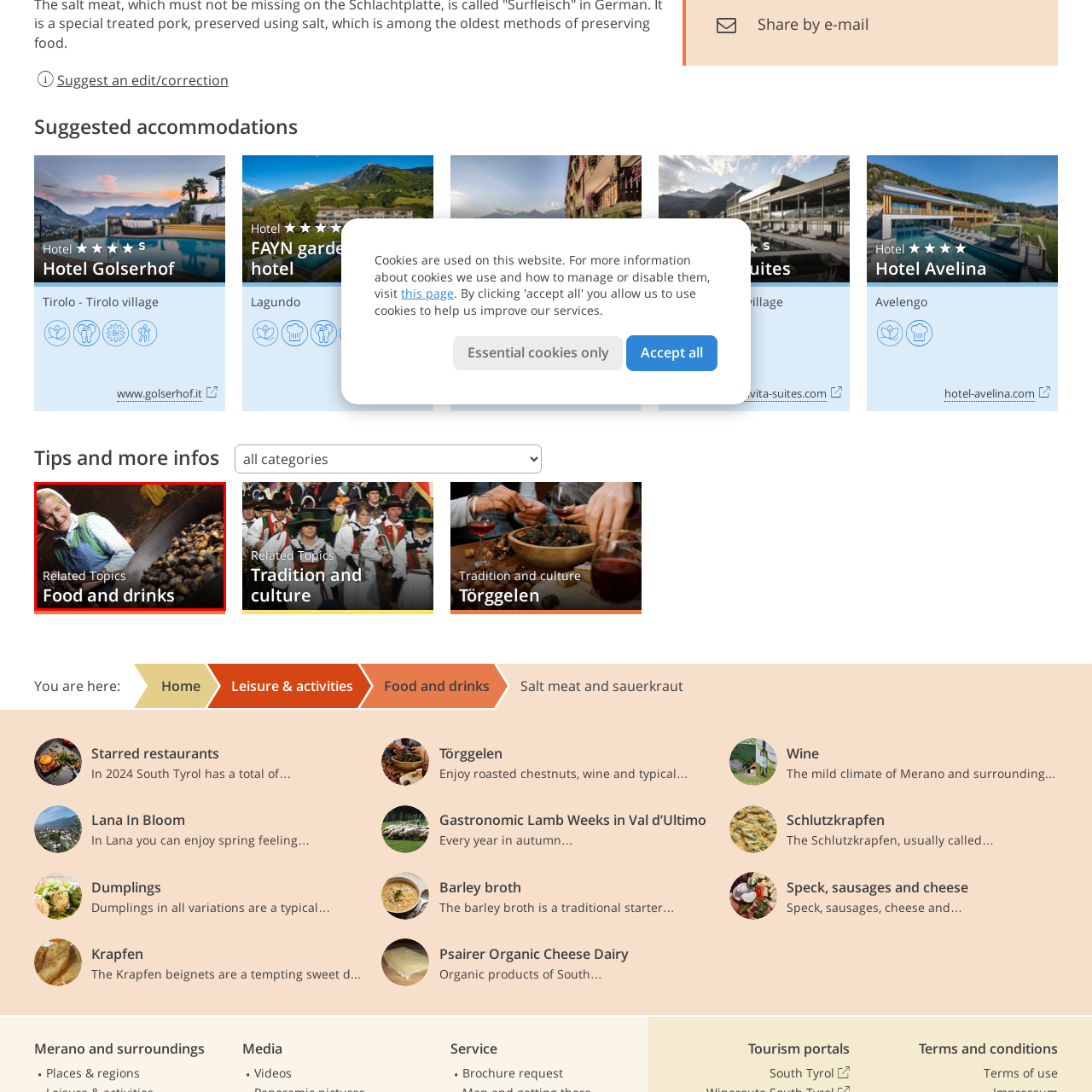What color is the woman's apron?
Carefully examine the content inside the red bounding box and give a detailed response based on what you observe.

The woman is dressed in a blue apron, which is a distinctive feature of her attire, along with a white blouse and a headscarf, creating a traditional and cultural atmosphere.